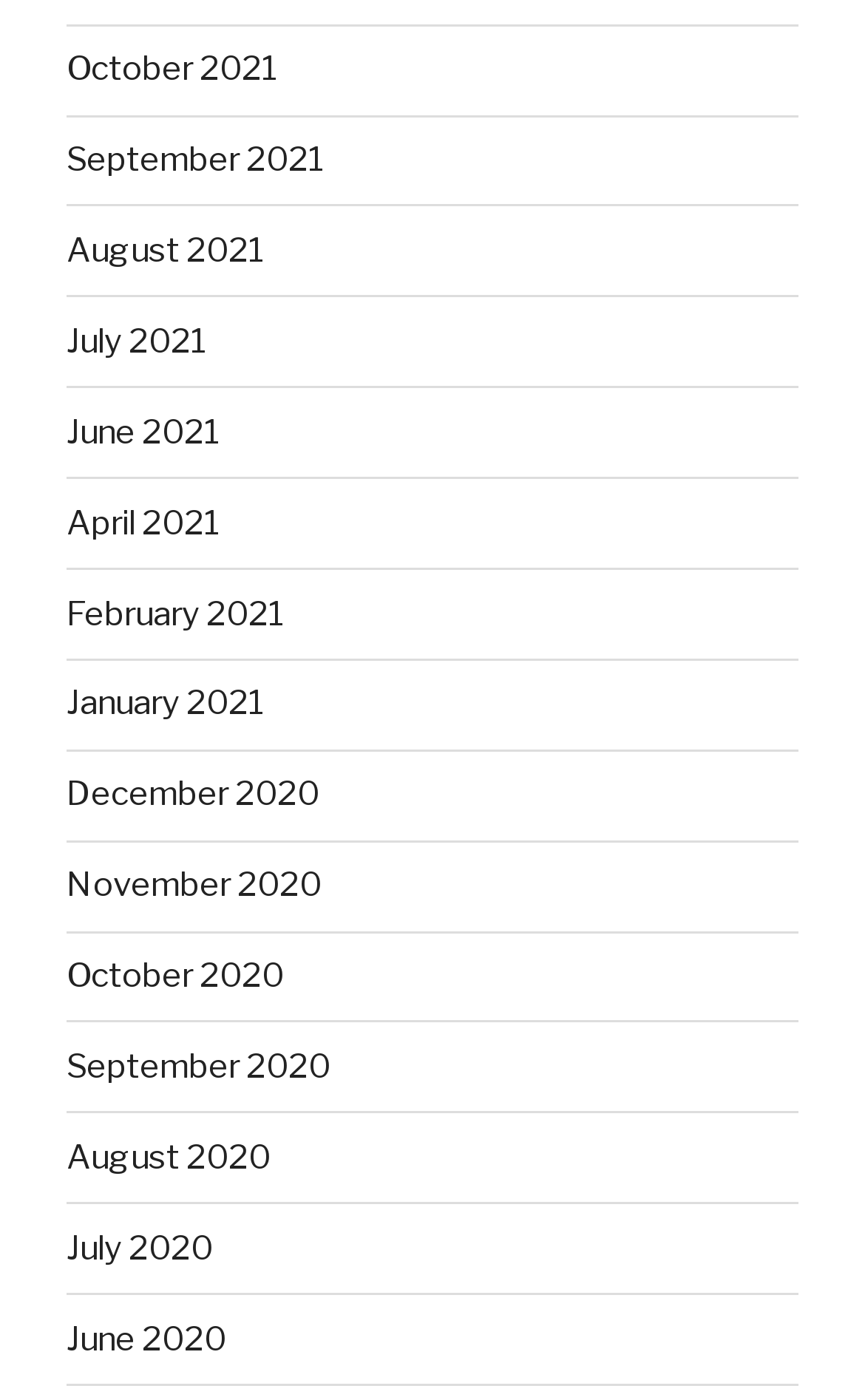Identify the bounding box coordinates of the part that should be clicked to carry out this instruction: "View June 2021".

[0.077, 0.294, 0.256, 0.323]